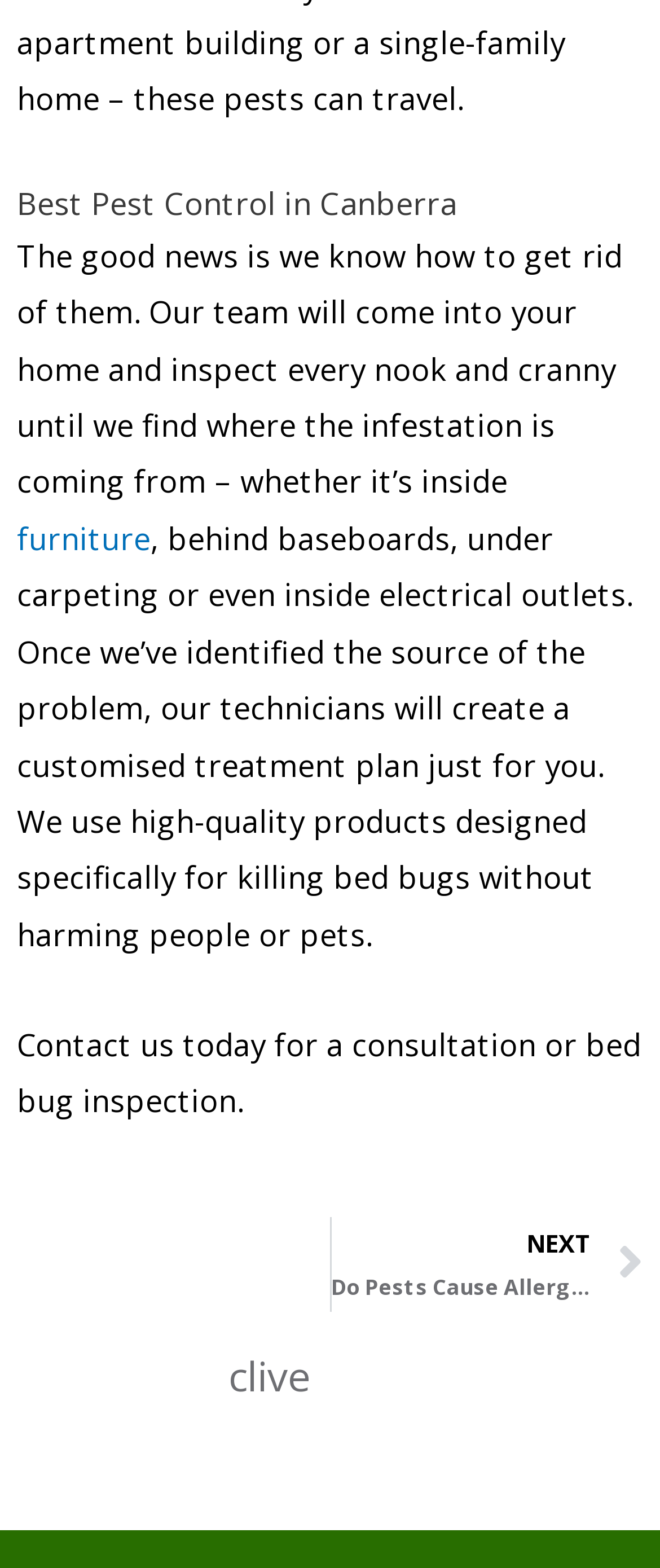Provide a thorough and detailed response to the question by examining the image: 
What is the location of the link 'NEXT Do Pests Cause Allergies? Next'?

Based on the bounding box coordinates [0.501, 0.776, 0.974, 0.836], the link 'NEXT Do Pests Cause Allergies? Next' is located at the bottom middle of the webpage.